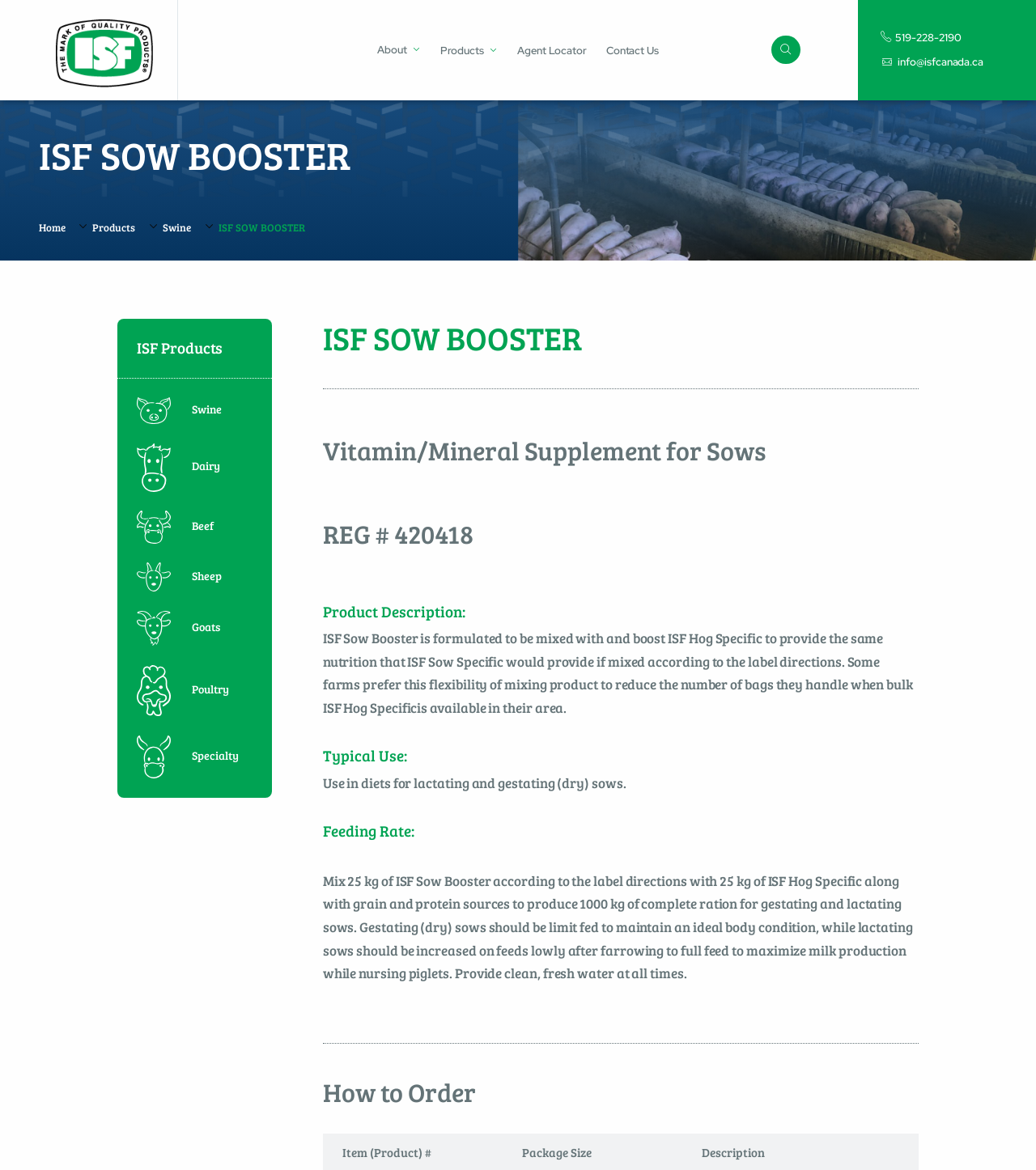What is ISF Sow Booster used for?
Give a comprehensive and detailed explanation for the question.

Based on the webpage, ISF Sow Booster is a product that is formulated to be mixed with ISF Hog Specific to provide the same nutrition that ISF Sow Specific would provide if mixed according to the label directions. This information is found in the product description section of the webpage.